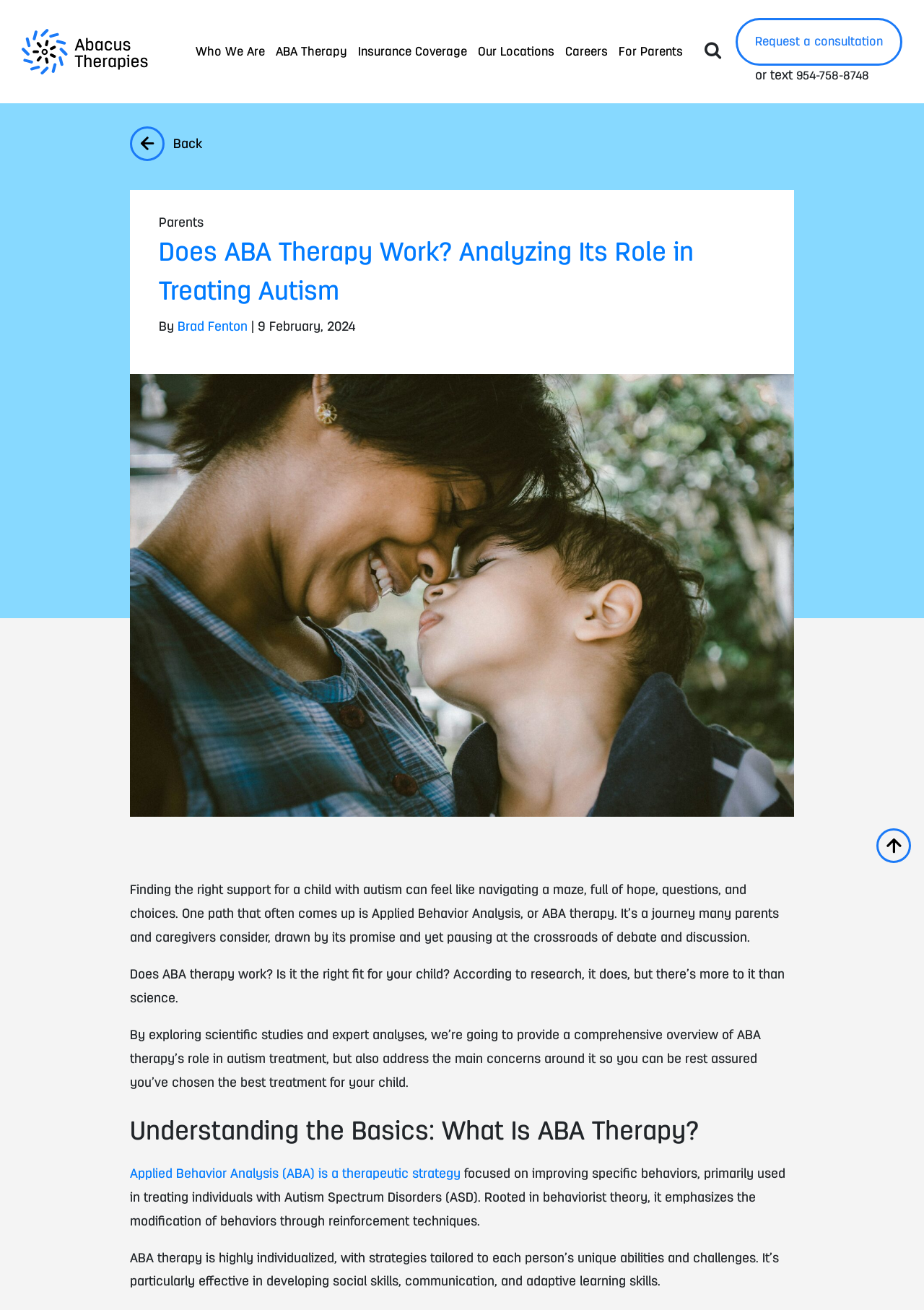Who is the author of the article?
Offer a detailed and exhaustive answer to the question.

I determined the answer by looking at the static text 'By Brad Fenton' which indicates that Brad Fenton is the author of the article.